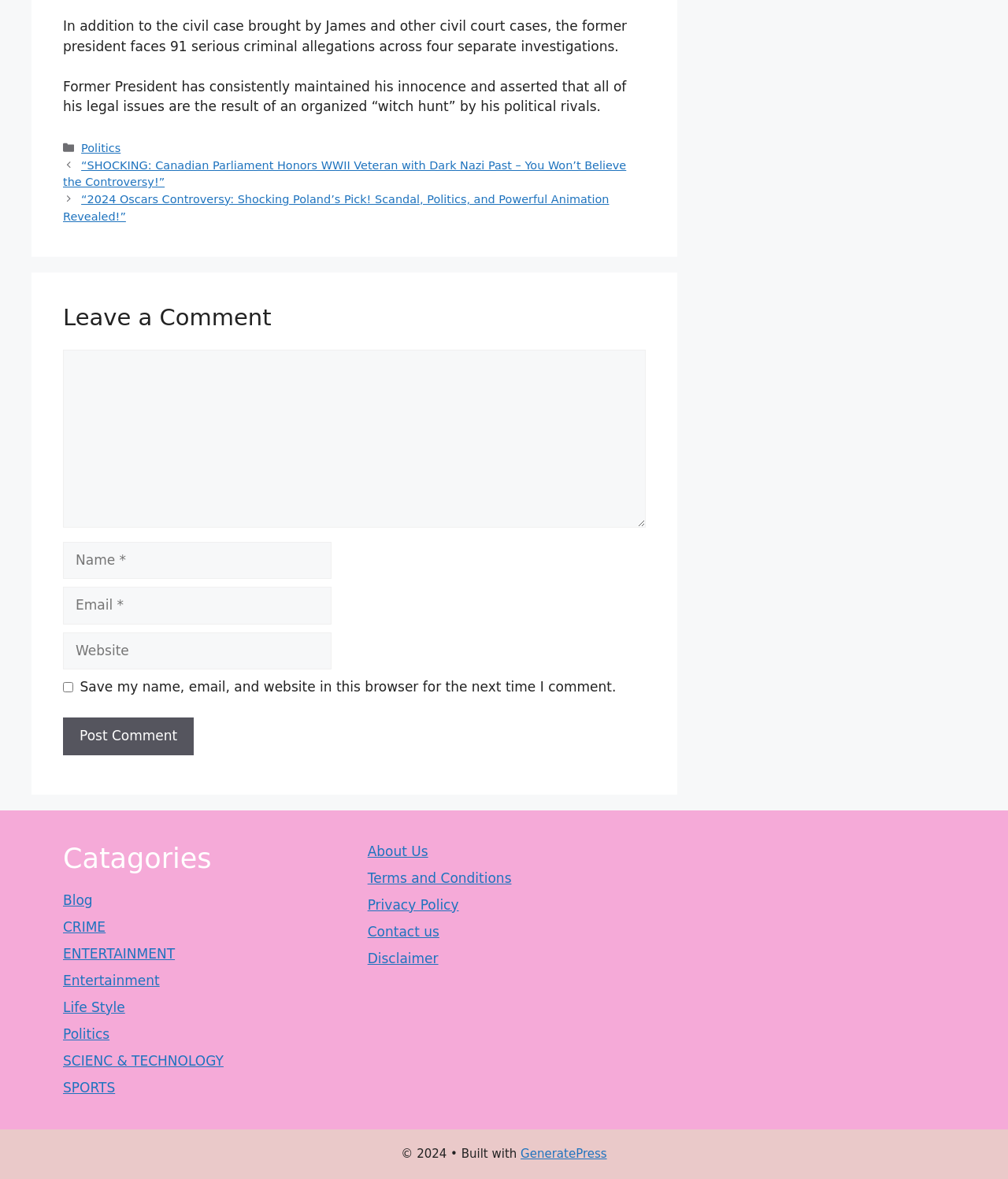Please identify the bounding box coordinates of the area that needs to be clicked to follow this instruction: "Click the 'Politics' category link".

[0.081, 0.12, 0.12, 0.131]